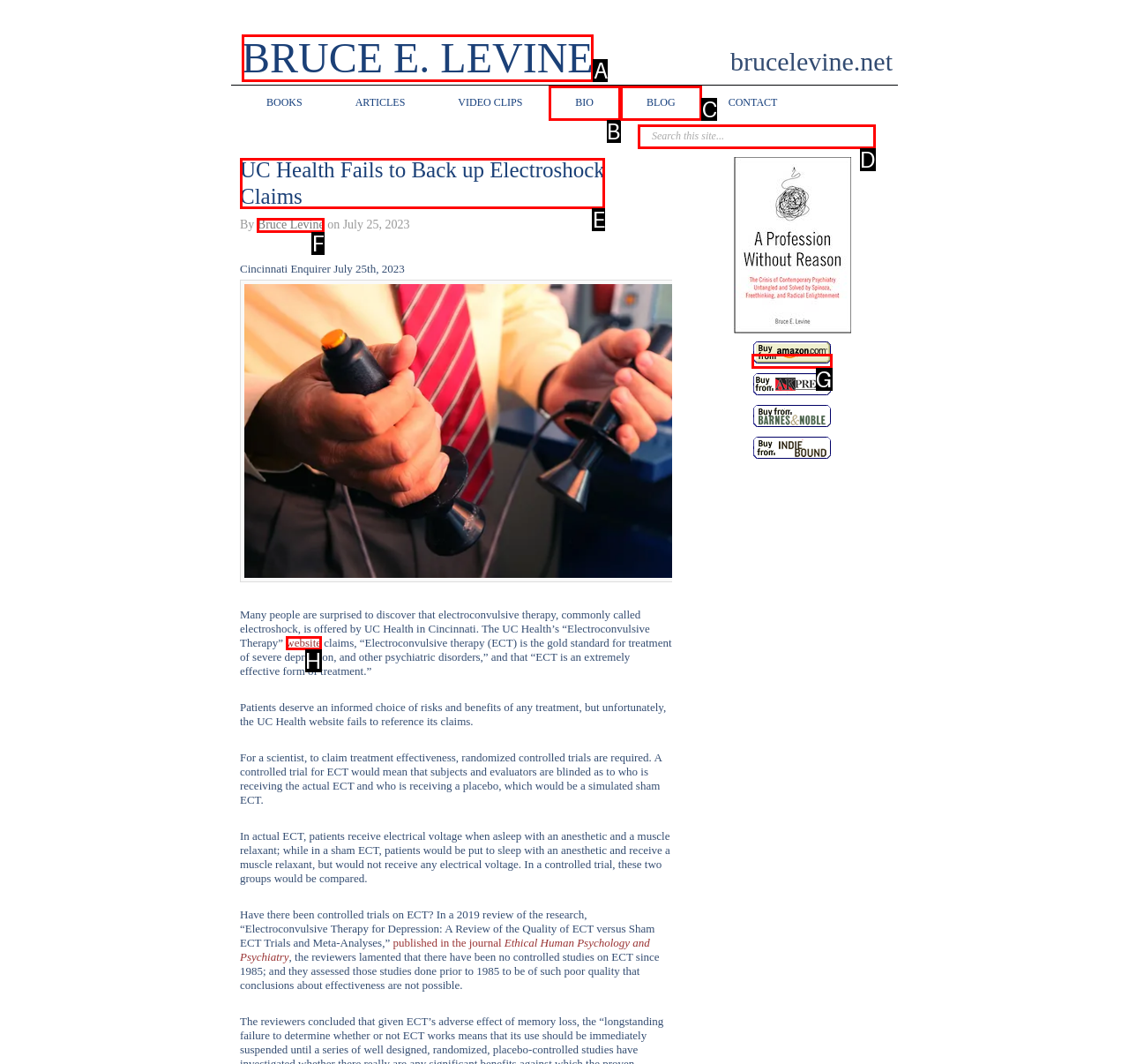Which lettered option should be clicked to achieve the task: Buy 'A Profession Without Reason' from Amazon.com? Choose from the given choices.

G